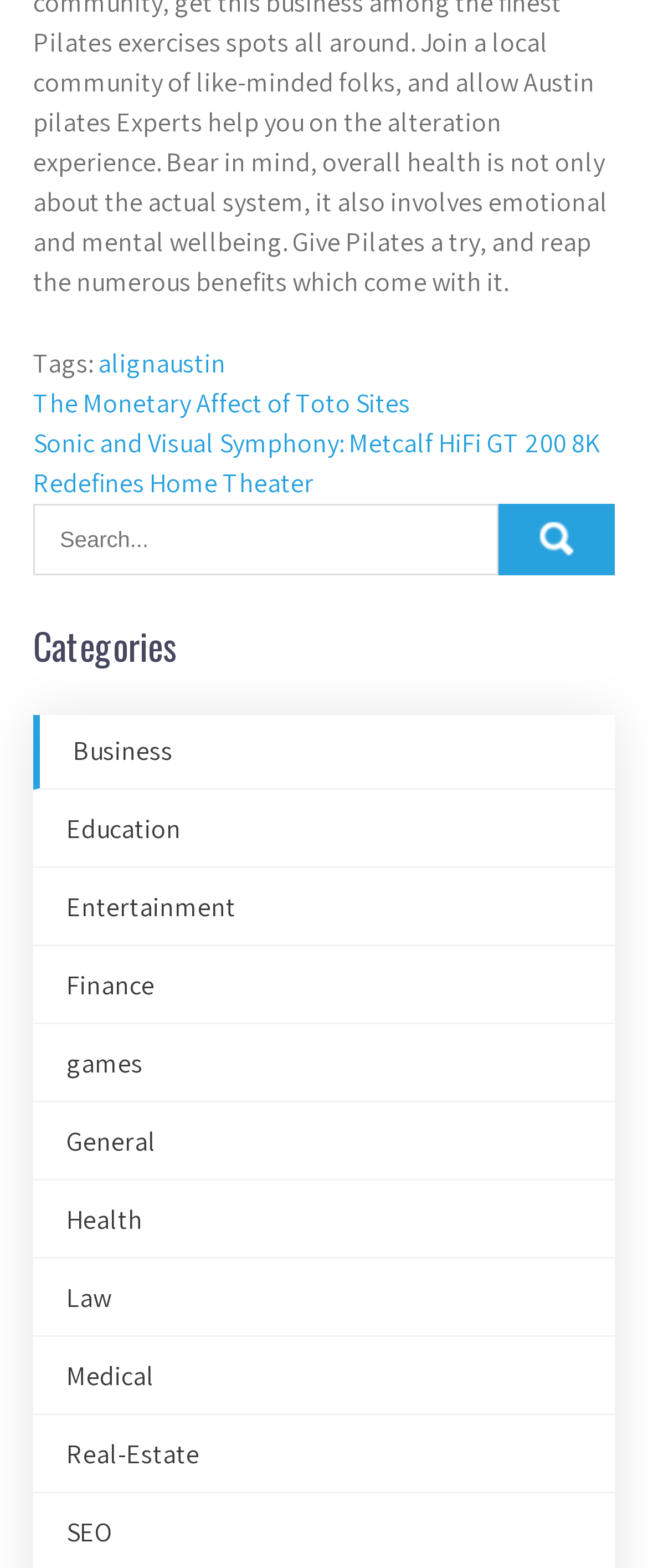Could you find the bounding box coordinates of the clickable area to complete this instruction: "Click on the 'Search' button"?

[0.769, 0.321, 0.949, 0.367]